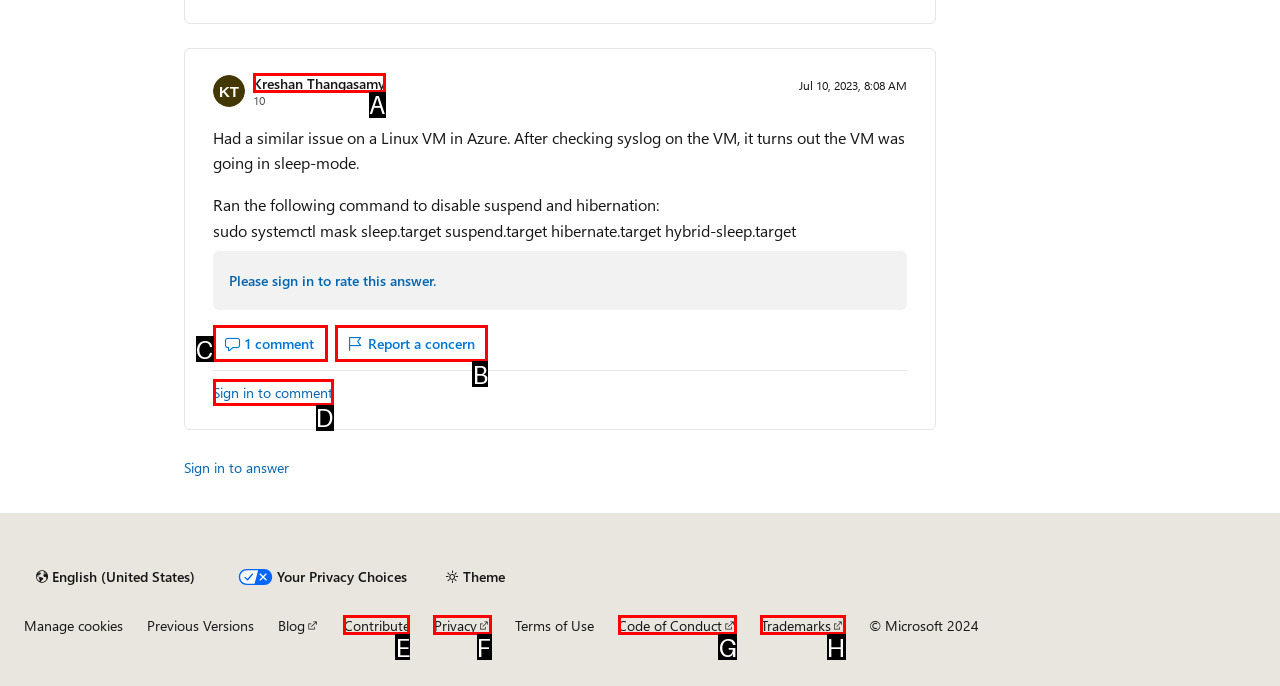To perform the task "Report a concern", which UI element's letter should you select? Provide the letter directly.

B